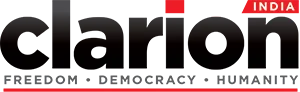Provide a short answer to the following question with just one word or phrase: What are the core values of Clarion India?

Freedom, Democracy, Humanity